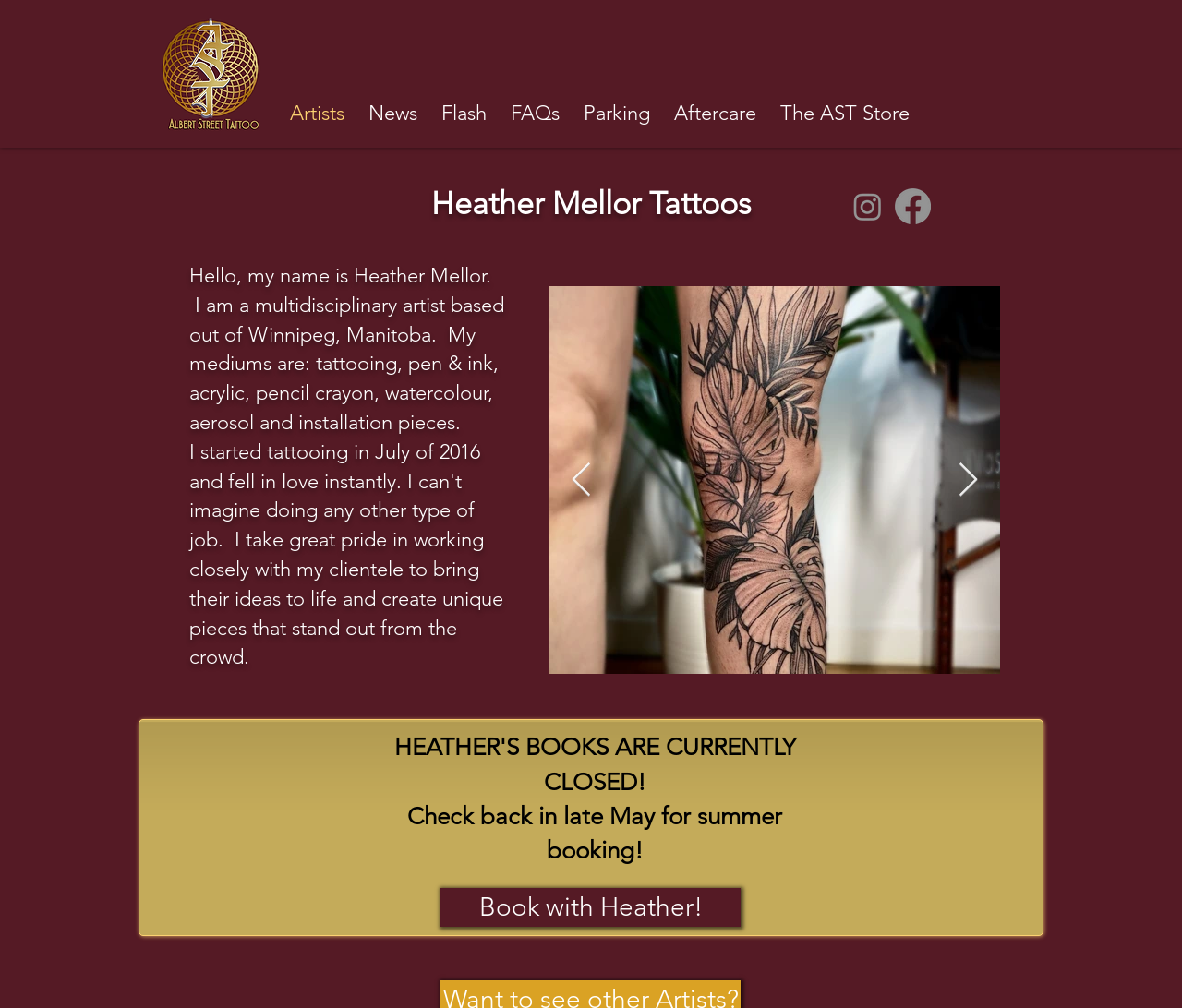Describe all the visual and textual components of the webpage comprehensively.

This webpage is about Heather Mellor, a multidisciplinary artist specializing in tattoos, particularly pointillism, blackwork, and botanical tattoos. At the top left corner, there is a gold and maroon logo of Albert Street Tattoo, which is a link. Next to it, there is a navigation menu with links to various sections of the website, including Artists, News, Flash, FAQs, Parking, Aftercare, and The AST Store.

Below the navigation menu, there is a heading that reads "Heather Mellor Tattoos". On the right side of the heading, there is a social bar with links to Instagram and Facebook, each accompanied by an image of the respective social media platform's logo.

The main content of the webpage starts with a brief introduction to Heather Mellor, a multidisciplinary artist based in Winnipeg, Manitoba. The introduction is followed by a series of buttons, each containing an image of a tattoo design. There are two buttons with images, and each button has a checkbox labeled "Love" and a small heart icon. The buttons are arranged side by side, taking up most of the width of the webpage.

Below the buttons, there are navigation buttons to move to the previous or next item. Finally, there is a notice that says "Check back in late May for summer booking!" and a call-to-action button that reads "Book with Heather!".